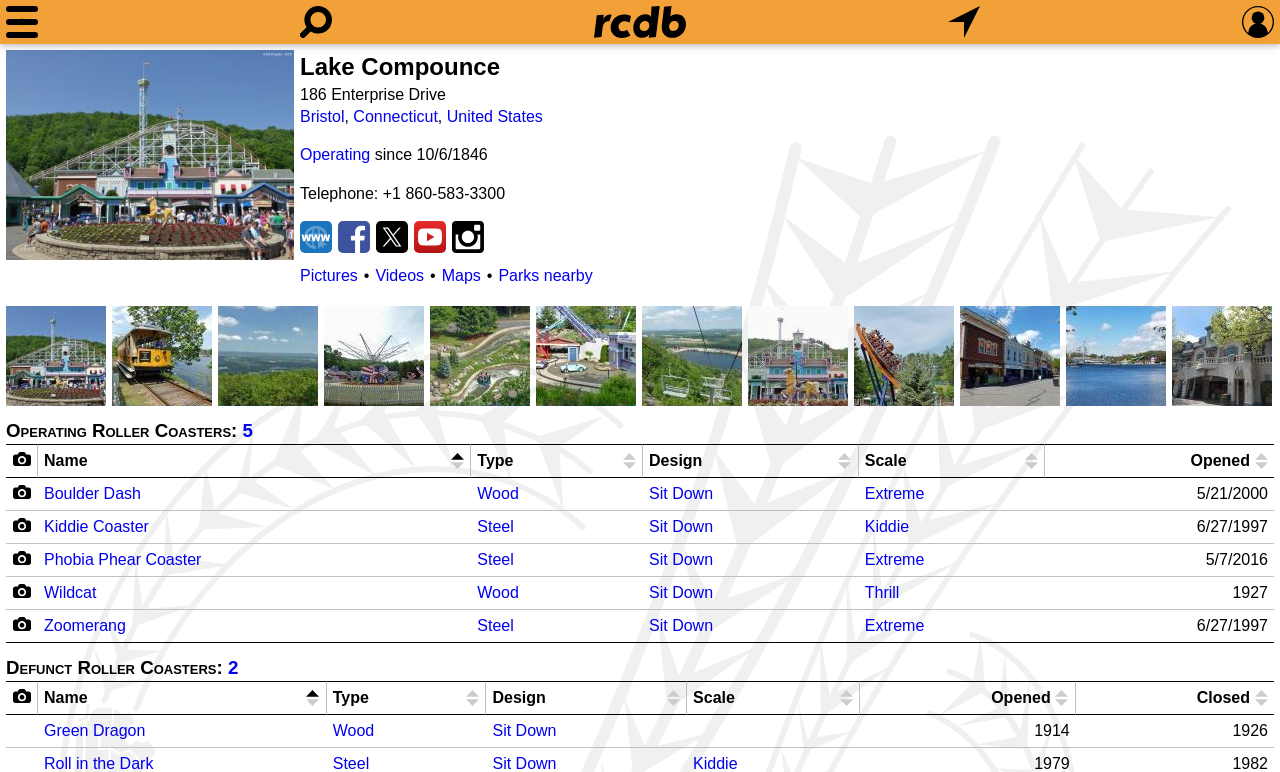Determine the bounding box coordinates for the clickable element to execute this instruction: "Explore videos of Lake Compounce". Provide the coordinates as four float numbers between 0 and 1, i.e., [left, top, right, bottom].

[0.293, 0.346, 0.331, 0.368]